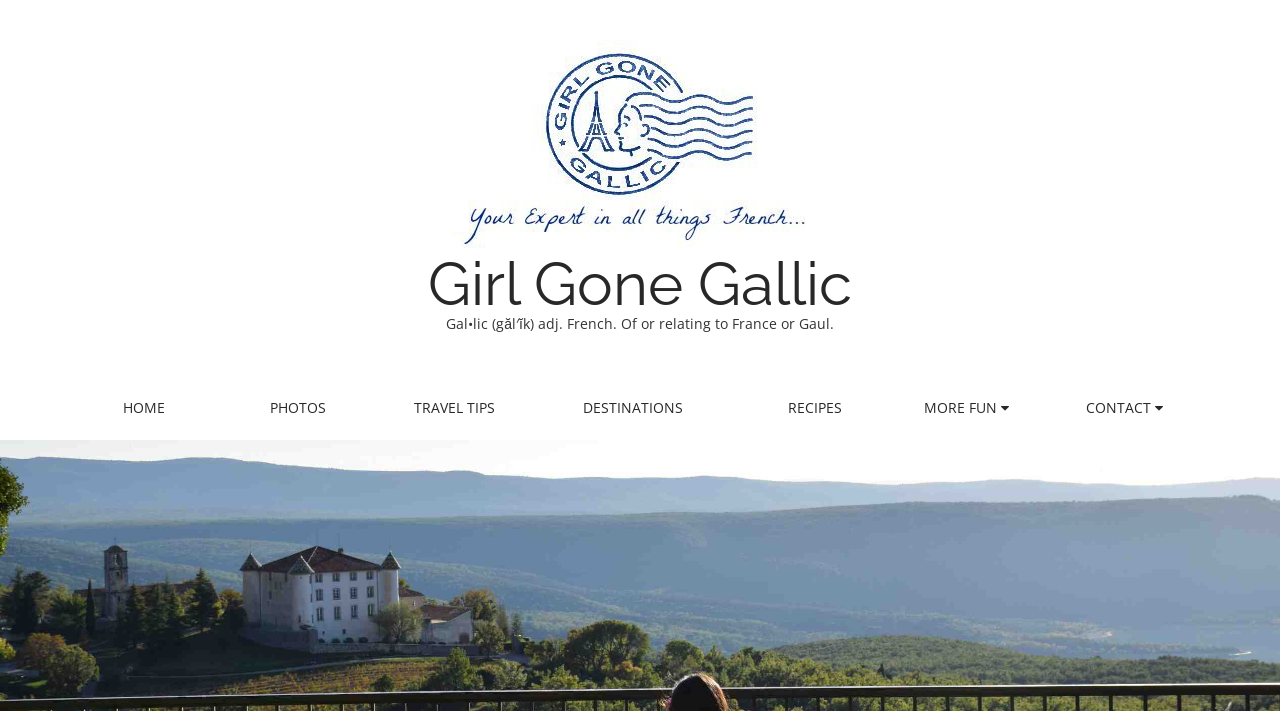Is there an image on the webpage?
Look at the webpage screenshot and answer the question with a detailed explanation.

There is an image on the webpage, which can be determined by looking at the image element with the text 'Girl Gone Gallic'. This image is likely the logo or header image of the blog.